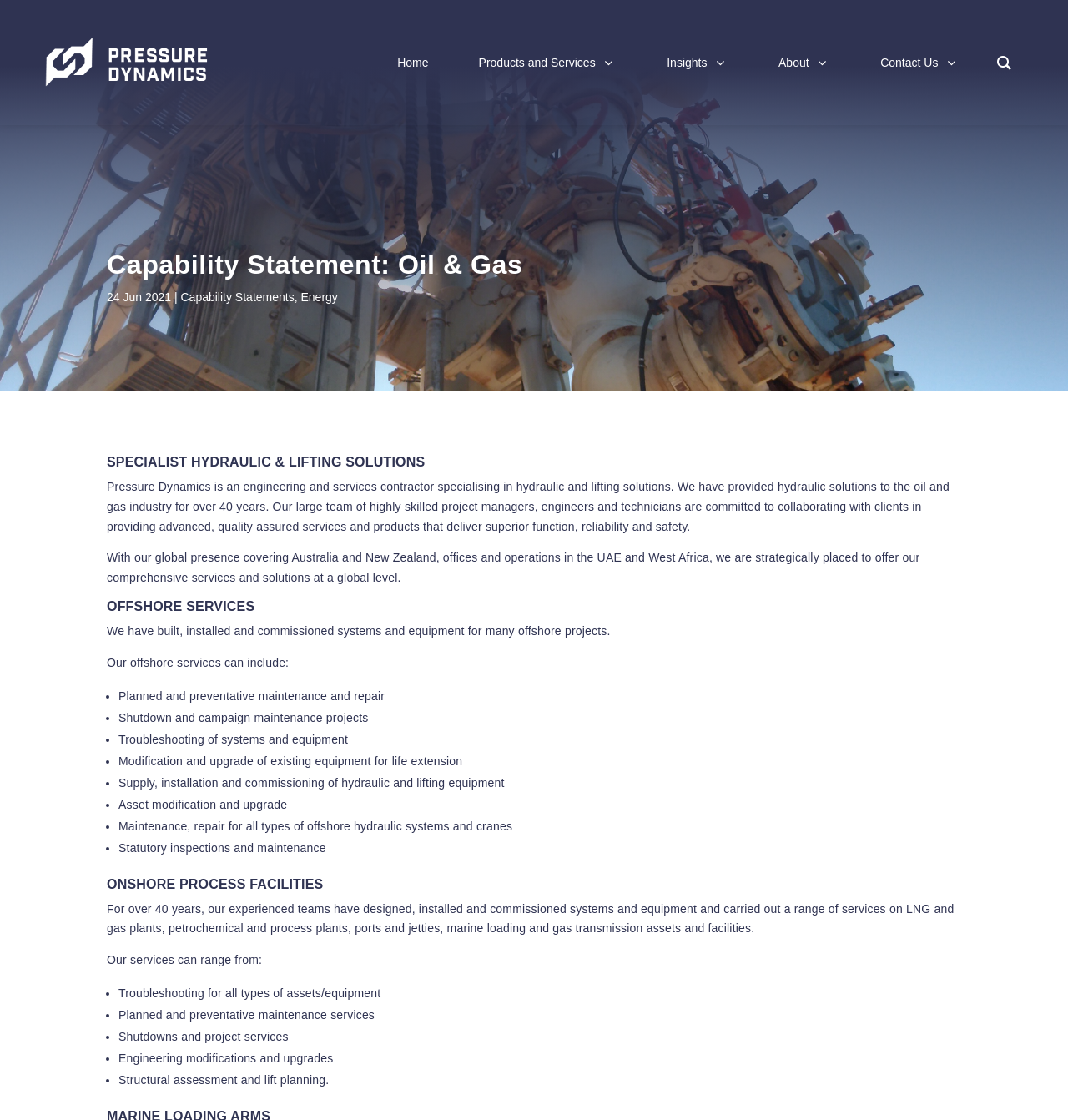What services does Pressure Dynamics offer for offshore projects?
Give a one-word or short-phrase answer derived from the screenshot.

Maintenance, repair, and installation